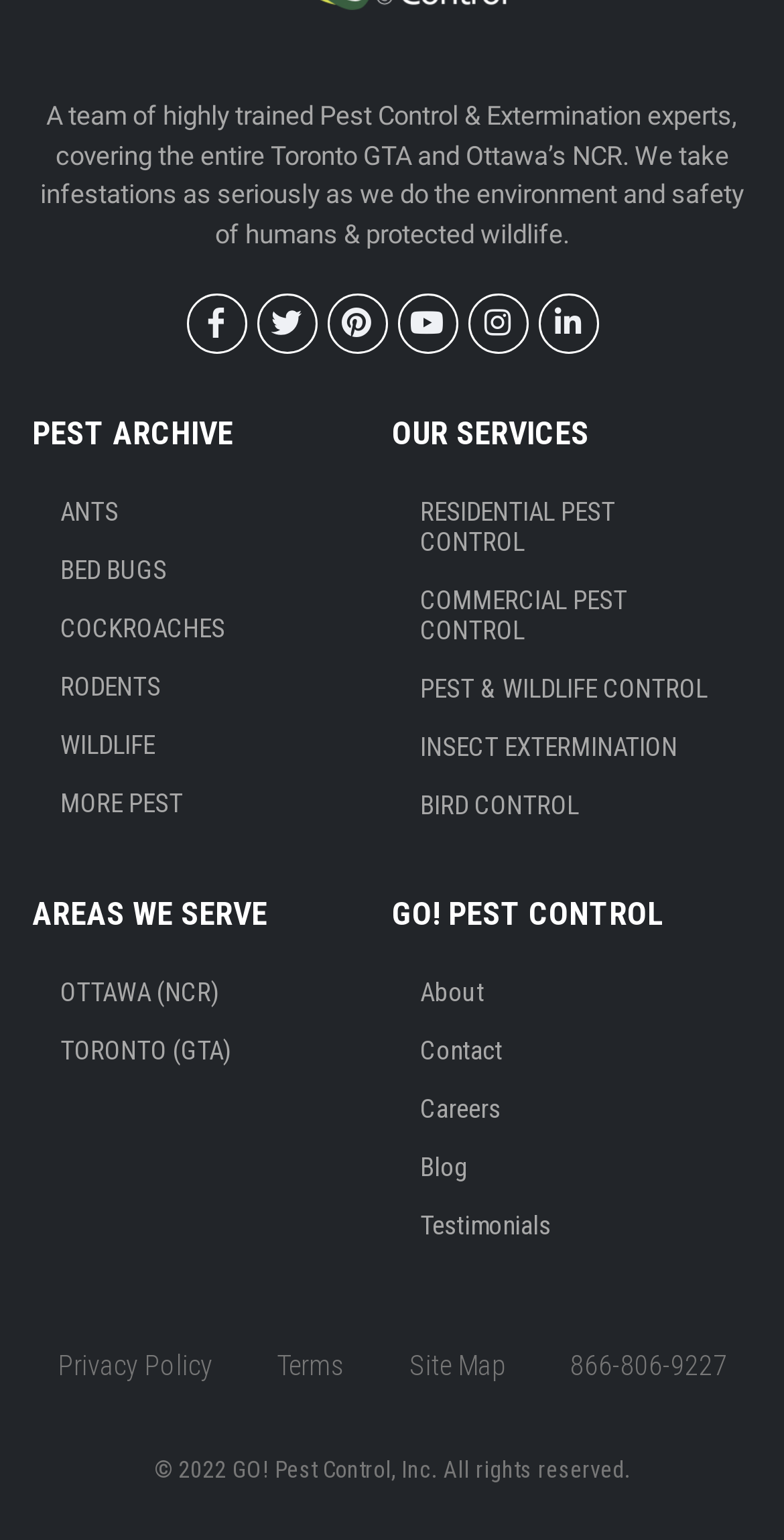How many social media links are there?
Give a one-word or short phrase answer based on the image.

4